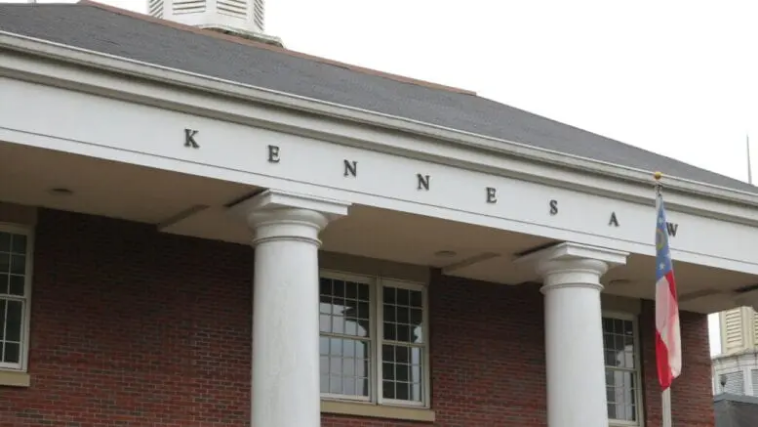What type of flag is seen in the foreground?
Offer a detailed and full explanation in response to the question.

The question asks for the type of flag seen in the foreground of the image. The caption mentions that a Georgia state flag can be seen fluttering in the foreground, signifying the location's civic pride.